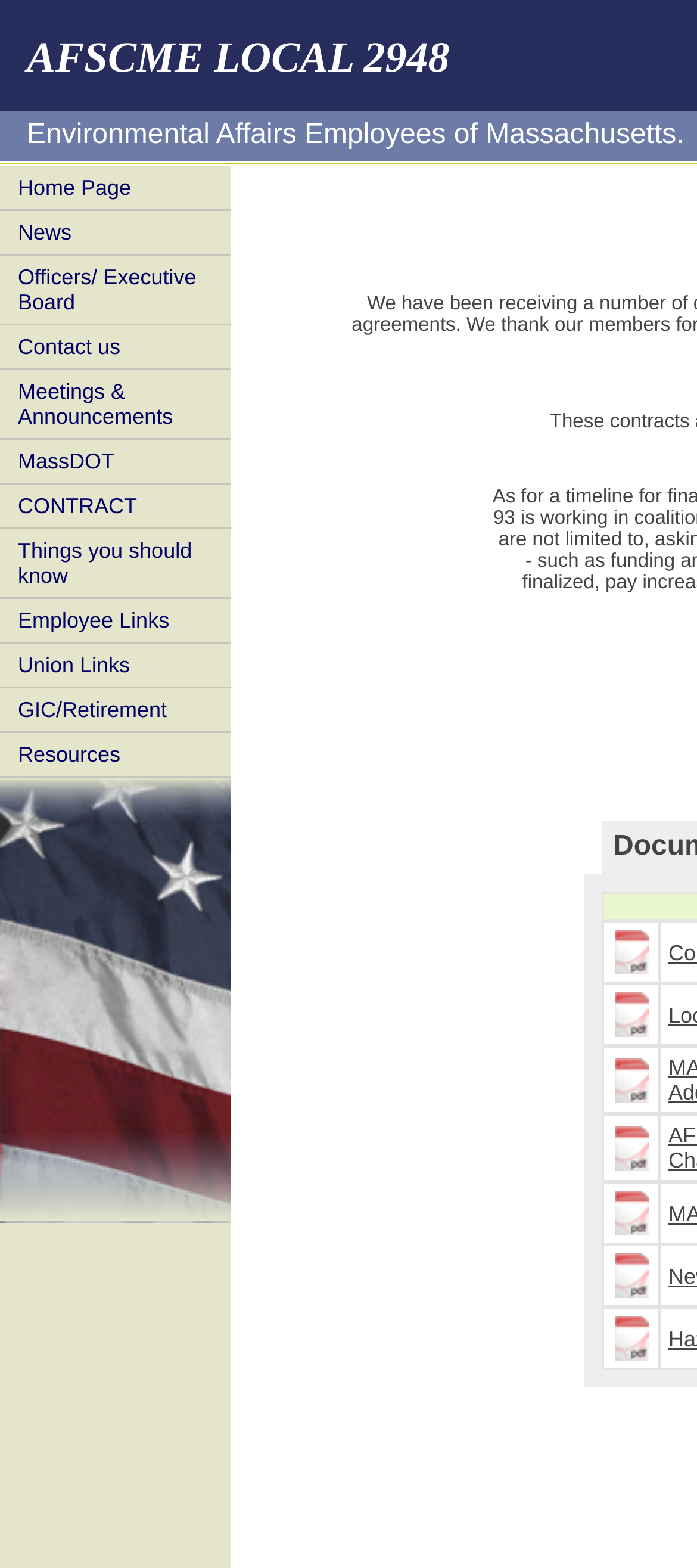Are there any tables on the webpage? Please answer the question using a single word or phrase based on the image.

Yes